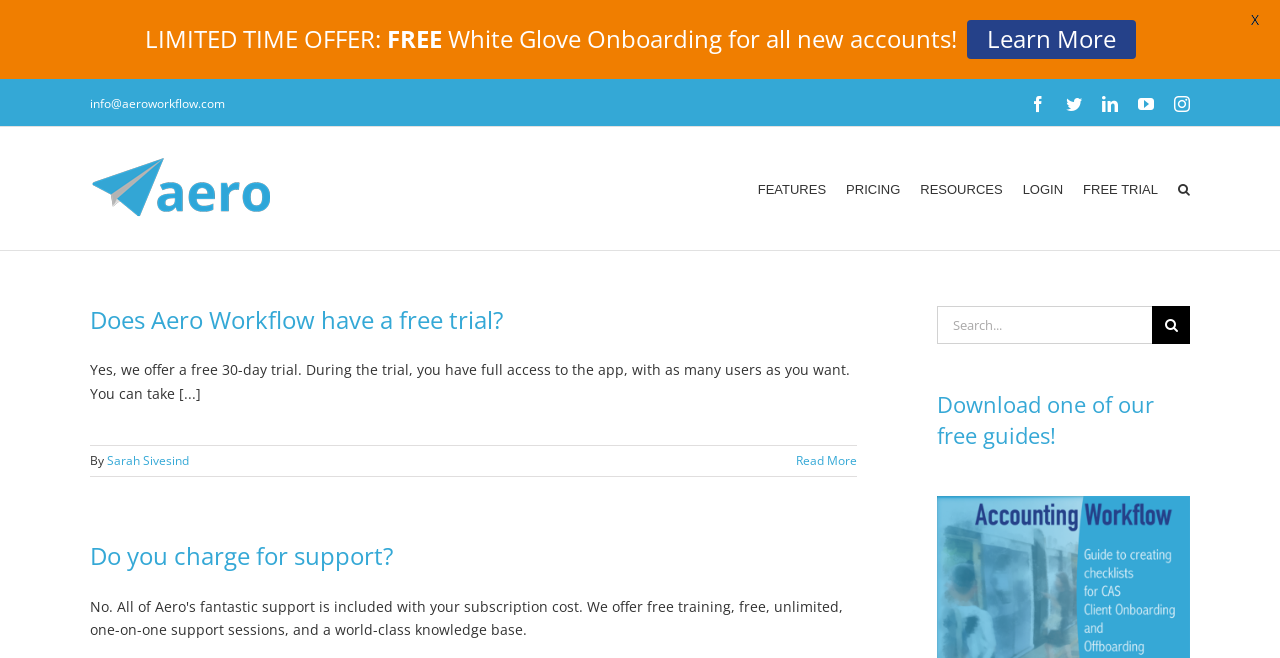Detail the features and information presented on the webpage.

The webpage is about Aero Workflow's pricing archives. At the top left, there is a logo of Aero Workflow, accompanied by a link to the company's email address. On the top right, there are social media links to Facebook, Twitter, LinkedIn, YouTube, and Instagram.

Below the logo, there is a main navigation menu with links to "FEATURES", "PRICING", "RESOURCES", "LOGIN", "FREE TRIAL", and a search button. The "PRICING" link is highlighted, indicating that the current page is related to pricing.

The main content of the page is an article with several sections. The first section has a heading "Does Aero Workflow have a free trial?" followed by a brief answer and a link to read more. The second section has a heading "Do you charge for support?" with a link to the answer.

On the right side of the article, there is a search bar with a placeholder text "Search for:" and a search button with a magnifying glass icon. Below the search bar, there is a heading "Download one of our free guides!" with a link to a guide called "Bookkeeping Onboarding Checklists".

At the top of the page, above the navigation menu, there is a promotional banner with a limited-time offer: "FREE White Glove Onboarding for all new accounts!" with a "Learn More" link. There is also a close button at the top right corner of the banner.

Overall, the webpage provides information about Aero Workflow's pricing and offers, with a focus on free trials and guides.